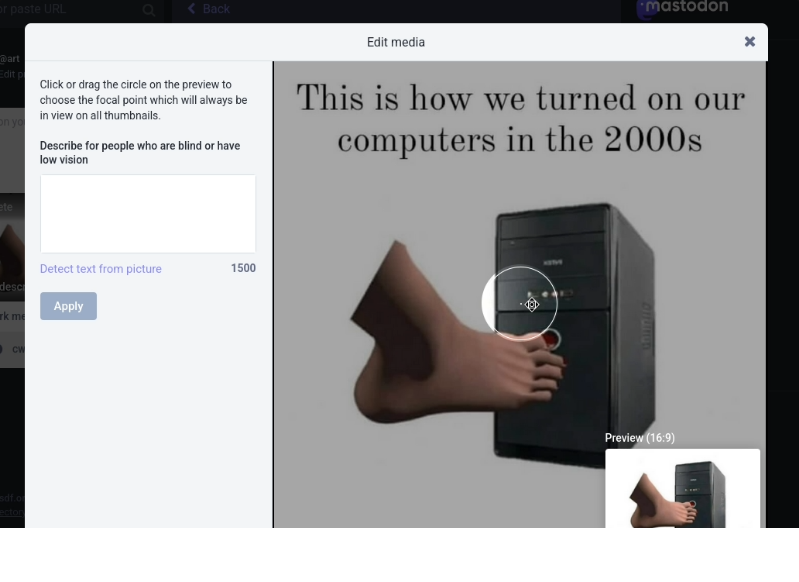What is the text accompanying the image?
Using the image as a reference, give an elaborate response to the question.

The text is a humorous commentary on the image, suggesting that the depicted action of a foot poised over the power button is how people turned on their computers in the 2000s, which is an exaggeration and meant to be humorous.